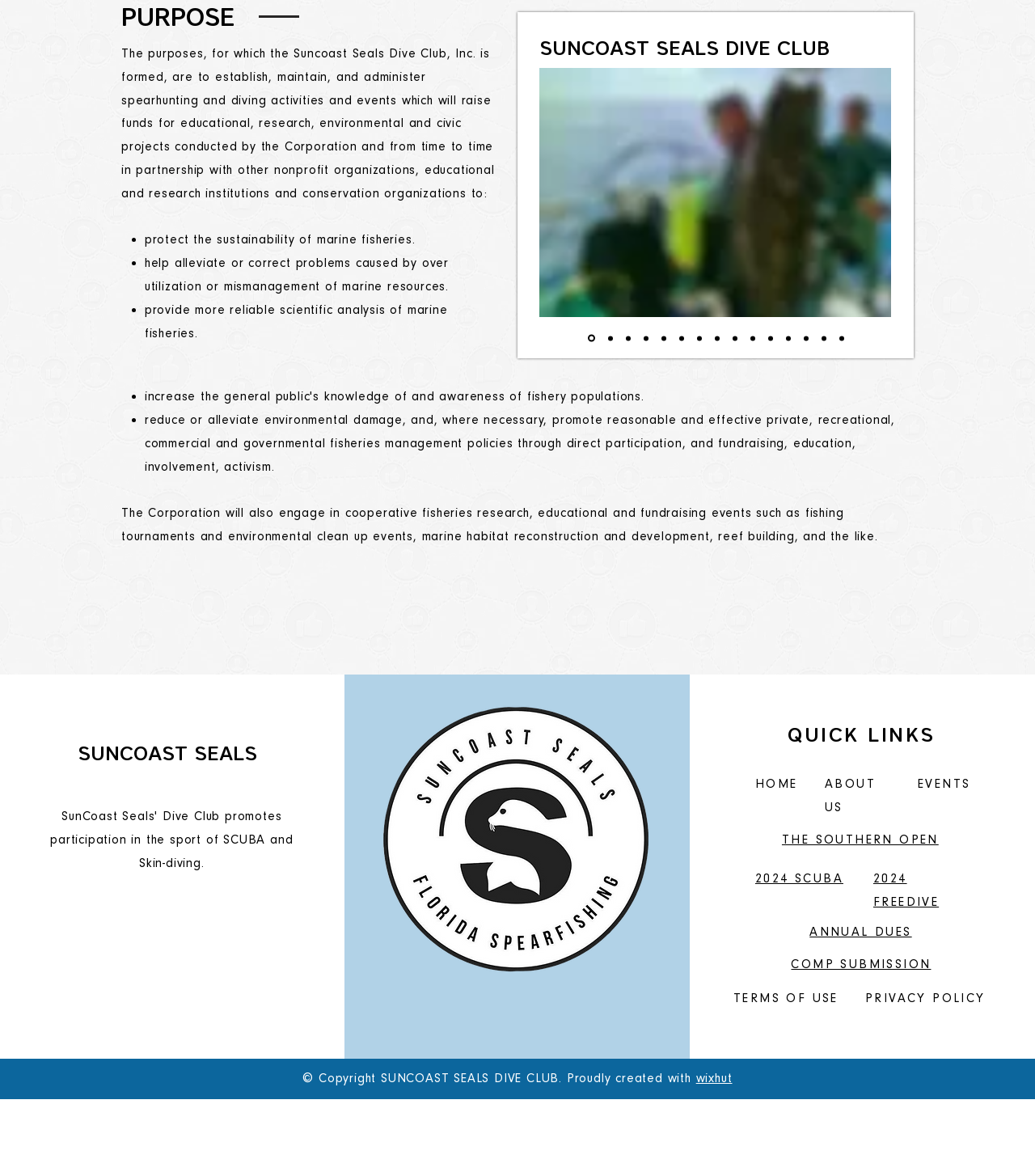Using the format (top-left x, top-left y, bottom-right x, bottom-right y), and given the element description, identify the bounding box coordinates within the screenshot: Visiting

None